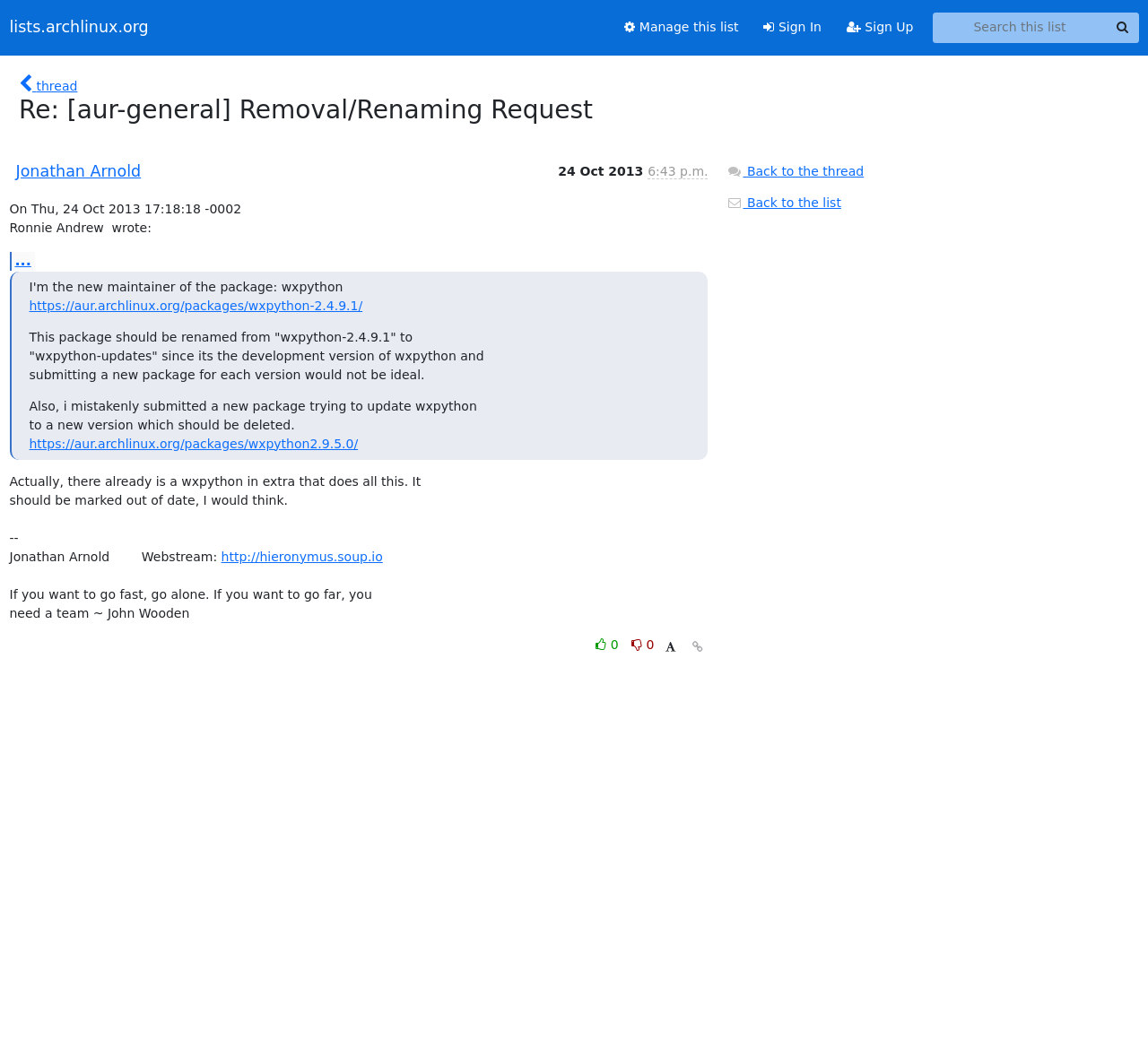Determine the bounding box coordinates of the region I should click to achieve the following instruction: "Sign In". Ensure the bounding box coordinates are four float numbers between 0 and 1, i.e., [left, top, right, bottom].

[0.654, 0.011, 0.727, 0.041]